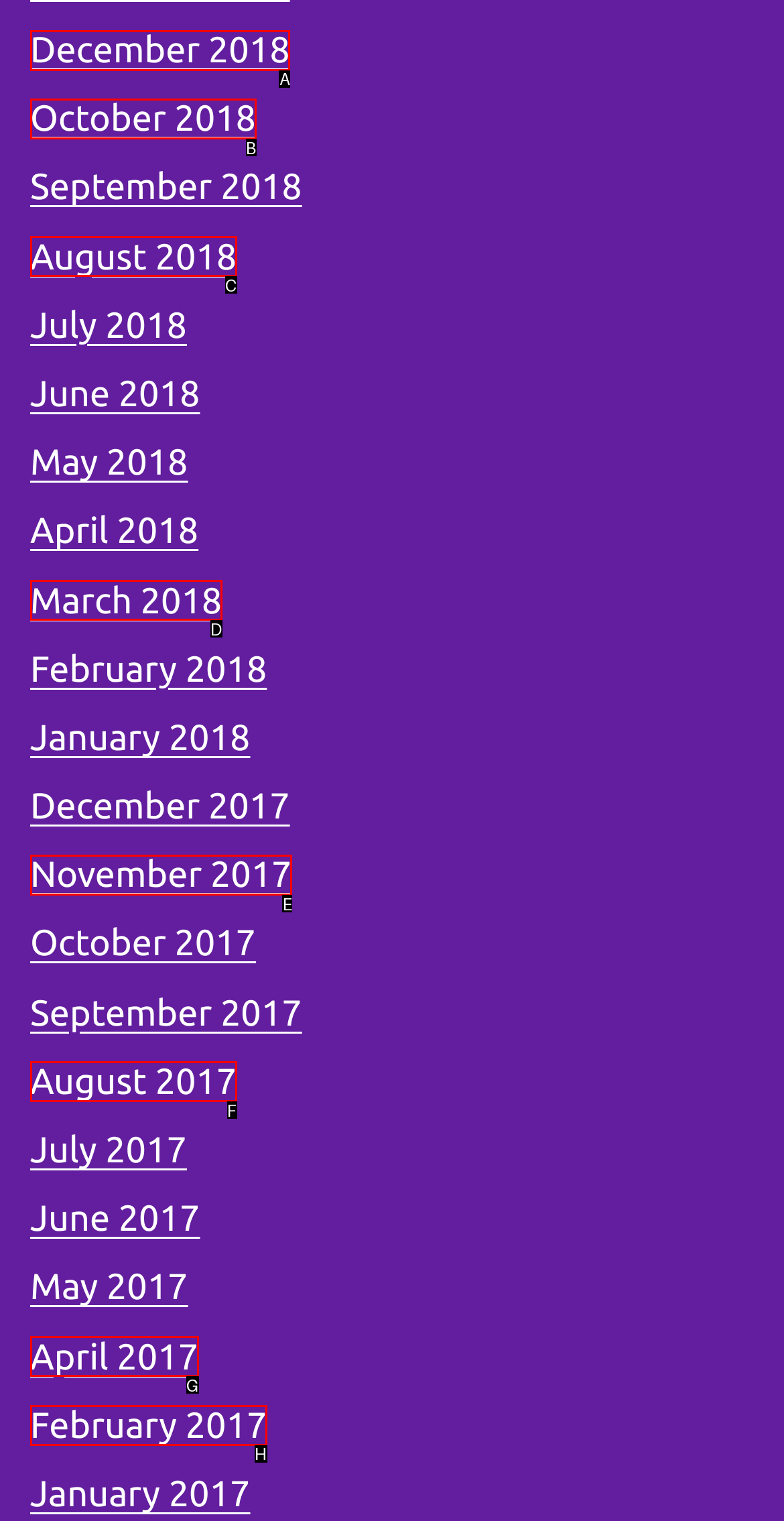Match the element description to one of the options: name="s" placeholder="Search"
Respond with the corresponding option's letter.

None